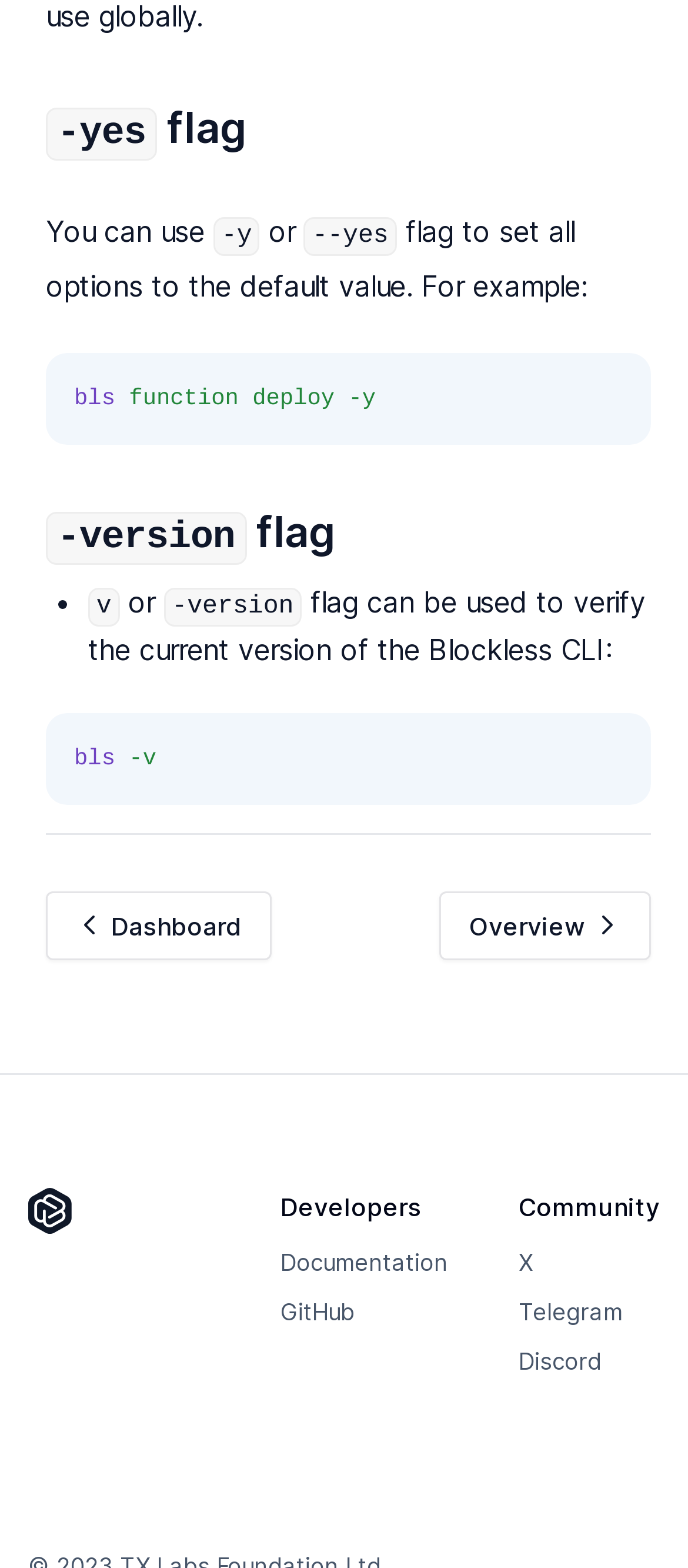Using the information in the image, could you please answer the following question in detail:
What are the community links at the bottom of the page?

The community links at the bottom of the page are 'X', 'Telegram', and 'Discord'. These links are indicated by the text and are likely used to connect with the community or support team.